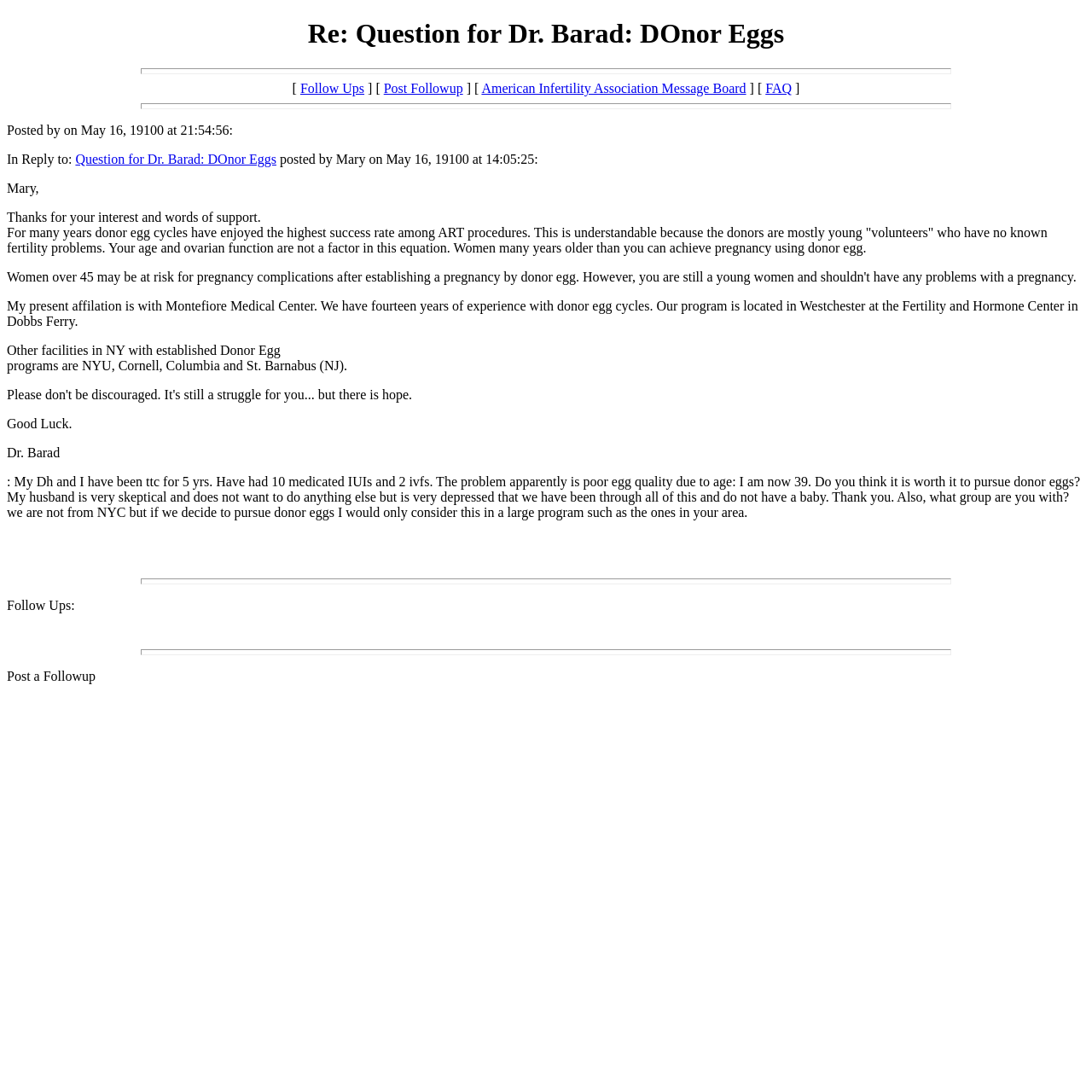What is the topic of the discussion?
Provide a fully detailed and comprehensive answer to the question.

The topic of the discussion is 'Donor Eggs' as indicated by the heading 'Re: Question for Dr. Barad: DOnor Eggs' and the content of the conversation which revolves around the use of donor eggs for infertility treatment.